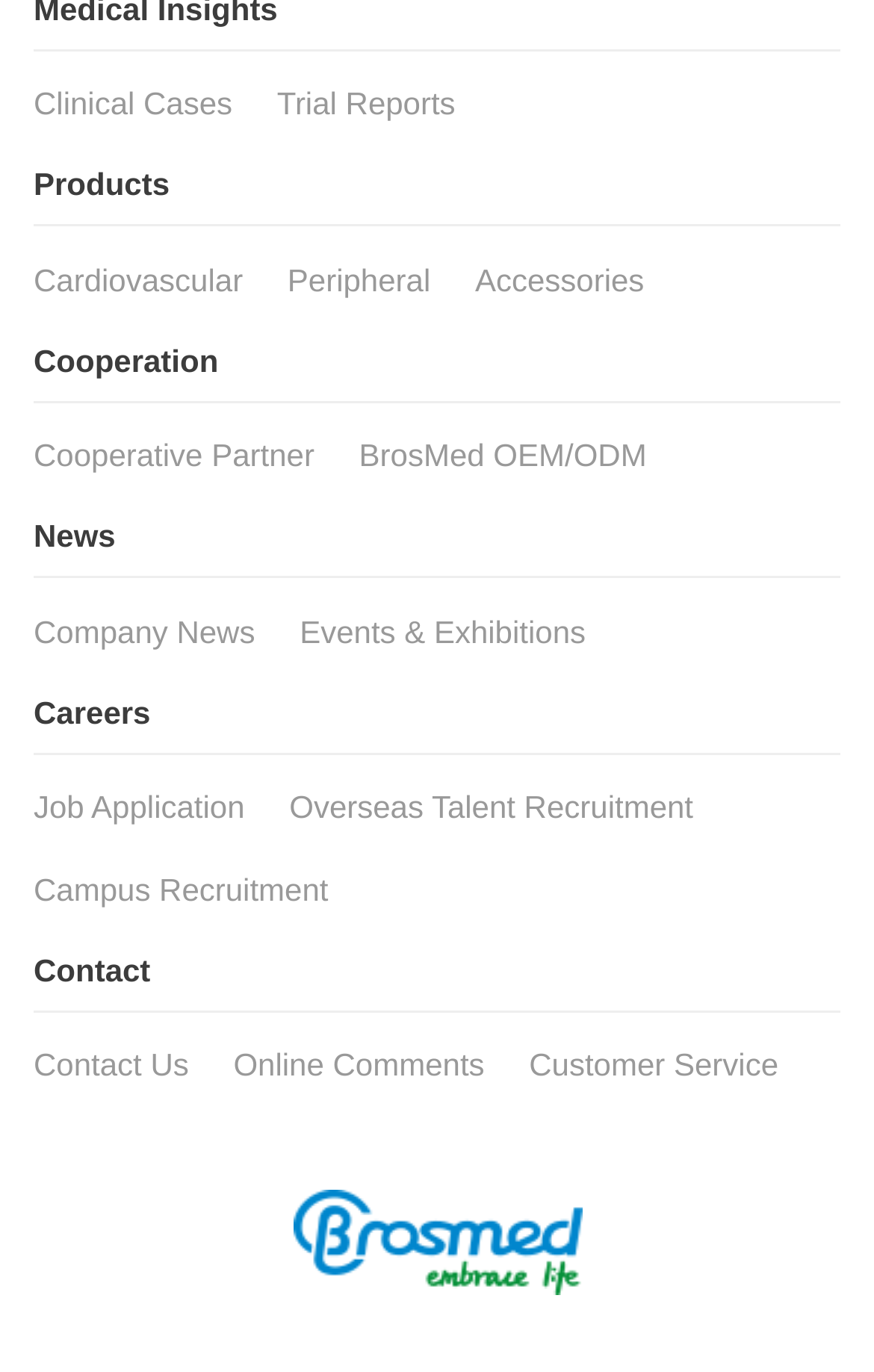Provide your answer in a single word or phrase: 
How many main categories are there?

9